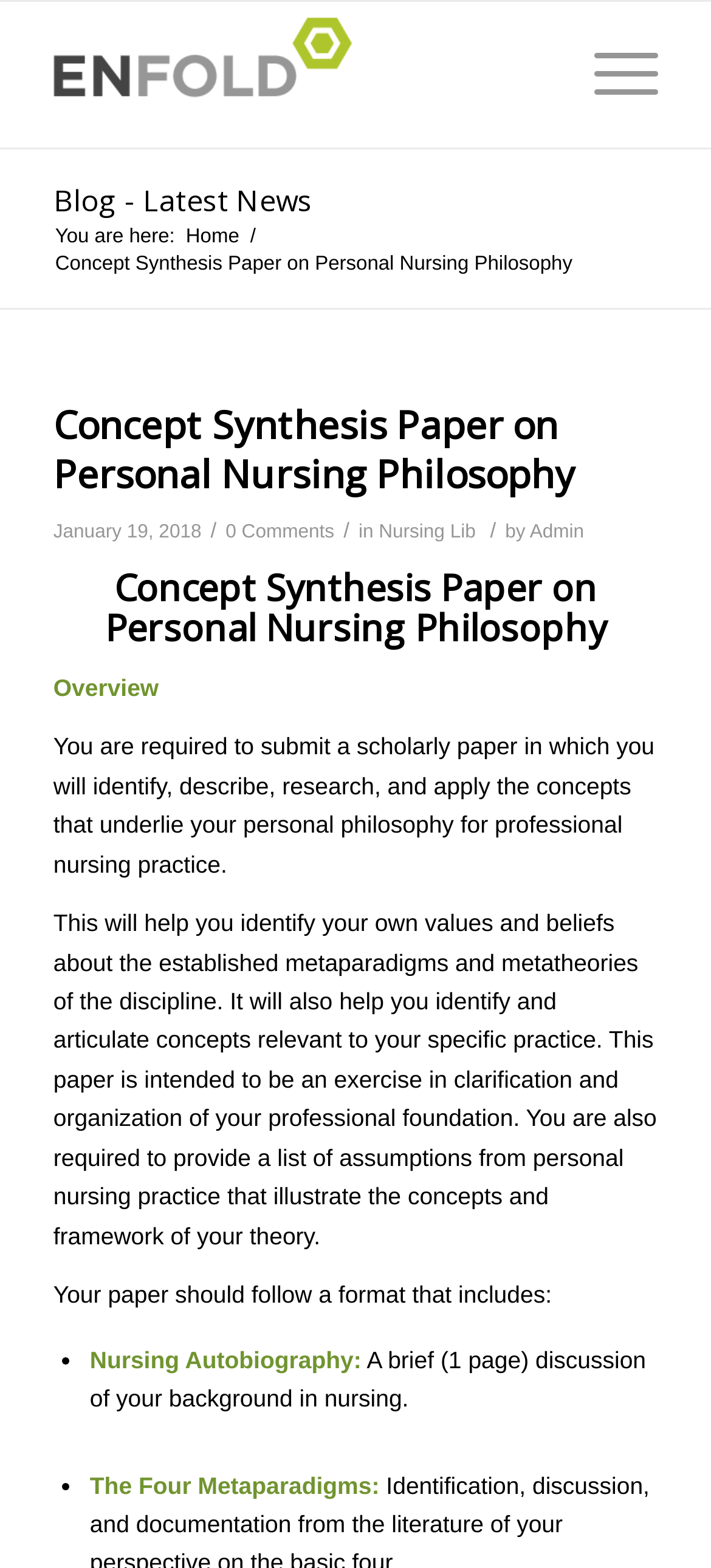Find the bounding box coordinates of the UI element according to this description: "Menu Menu".

[0.784, 0.001, 0.925, 0.094]